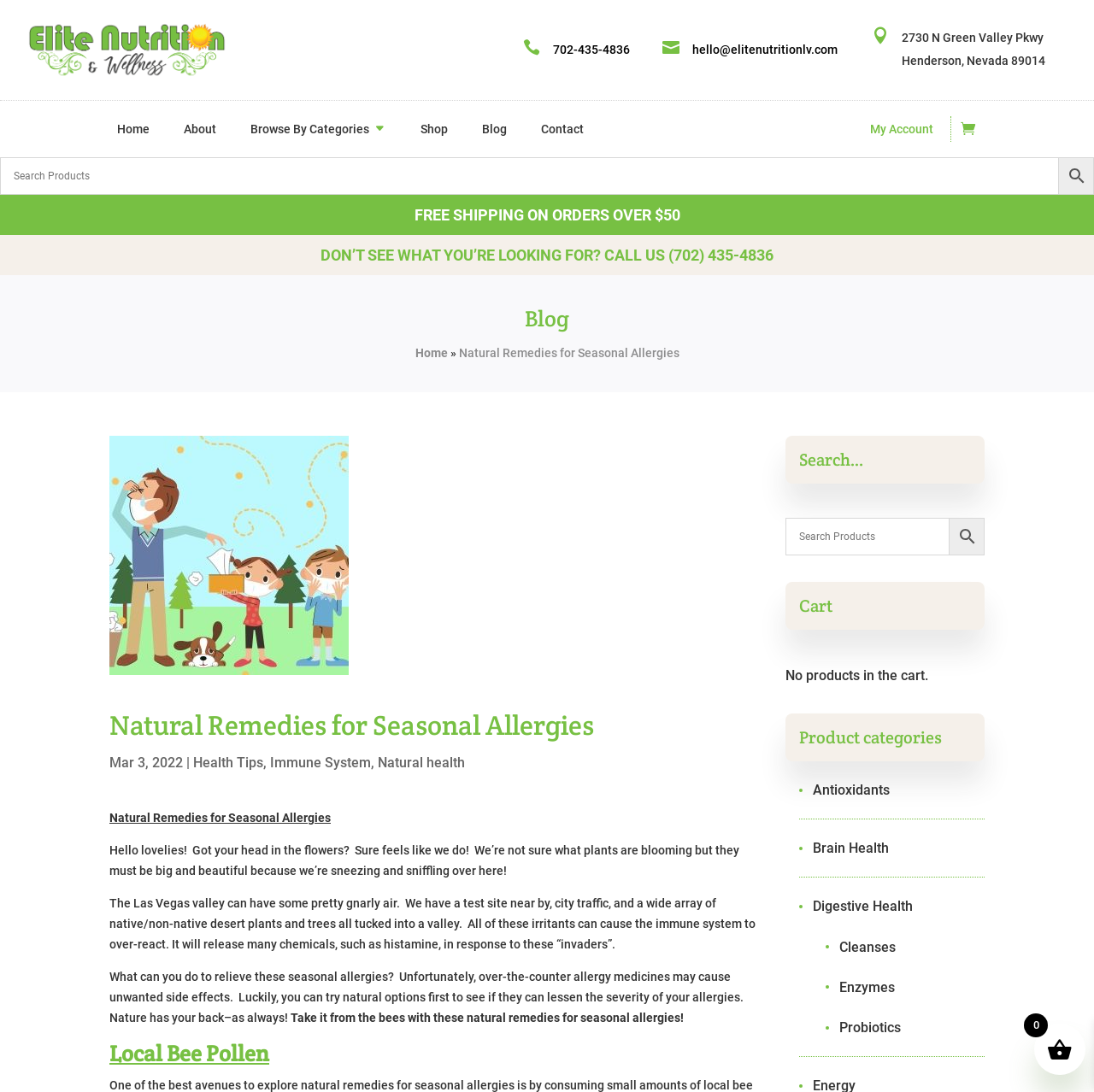Specify the bounding box coordinates of the area to click in order to follow the given instruction: "Search for products."

[0.0, 0.144, 1.0, 0.178]